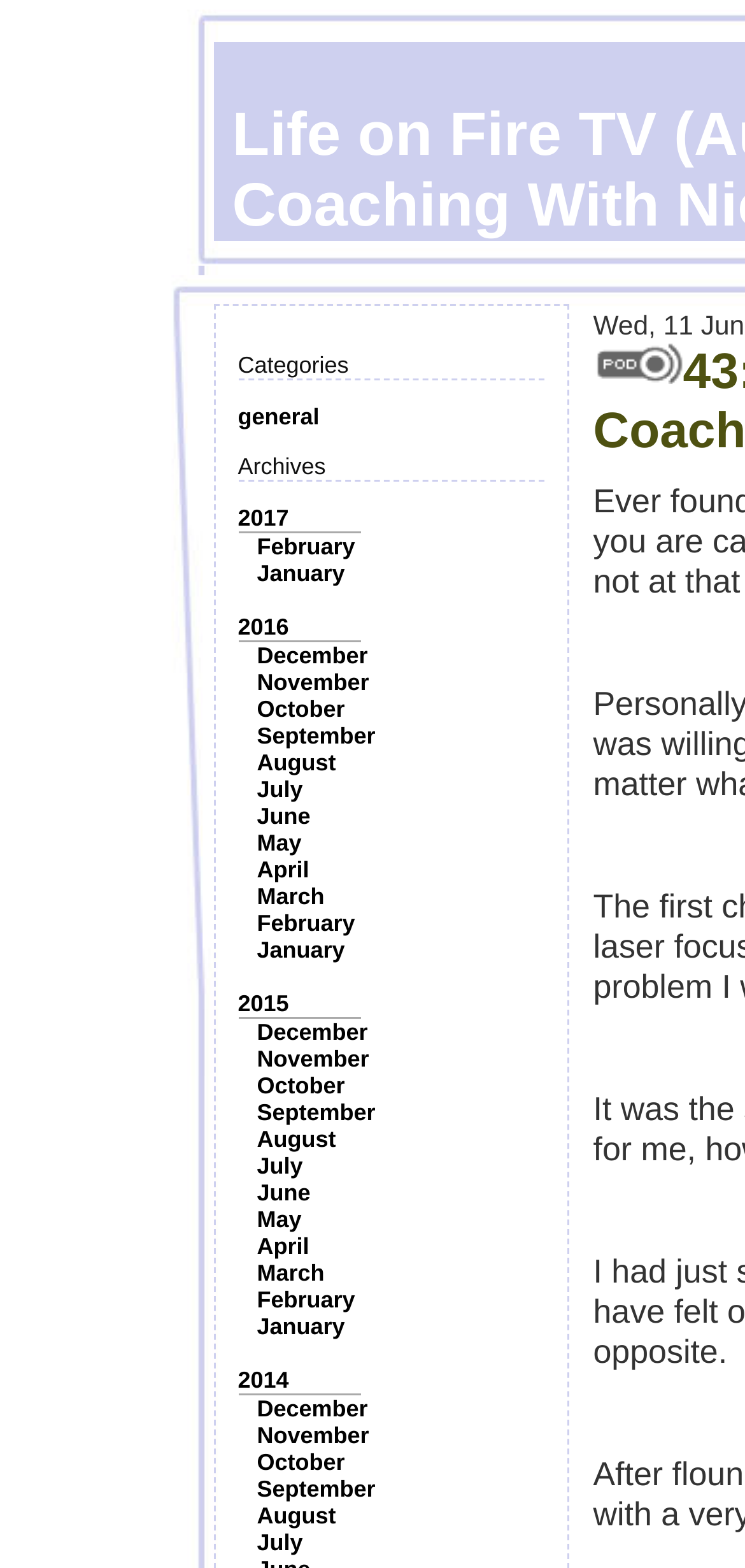Please provide the bounding box coordinates for the UI element as described: "2016". The coordinates must be four floats between 0 and 1, represented as [left, top, right, bottom].

[0.319, 0.391, 0.388, 0.408]